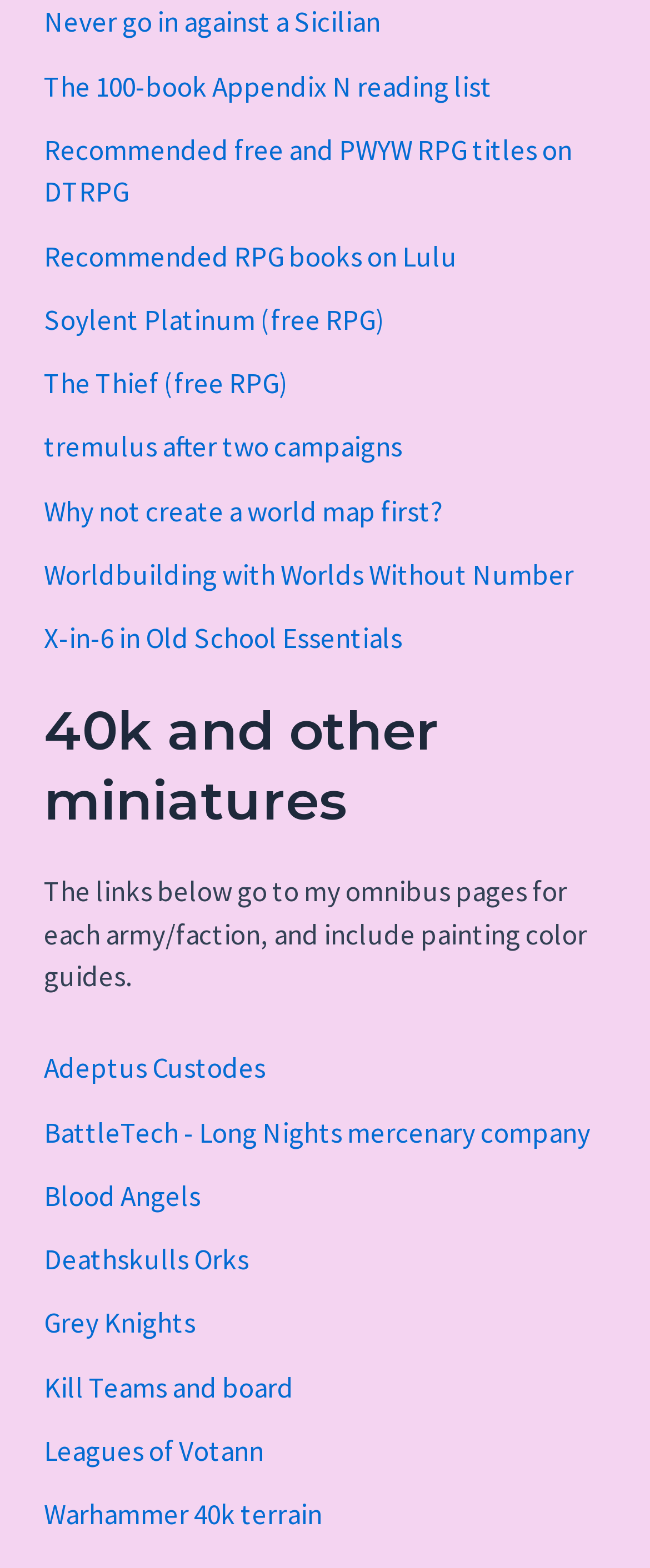Answer the question below with a single word or a brief phrase: 
What is the last link on the page?

Warhammer 40k terrain